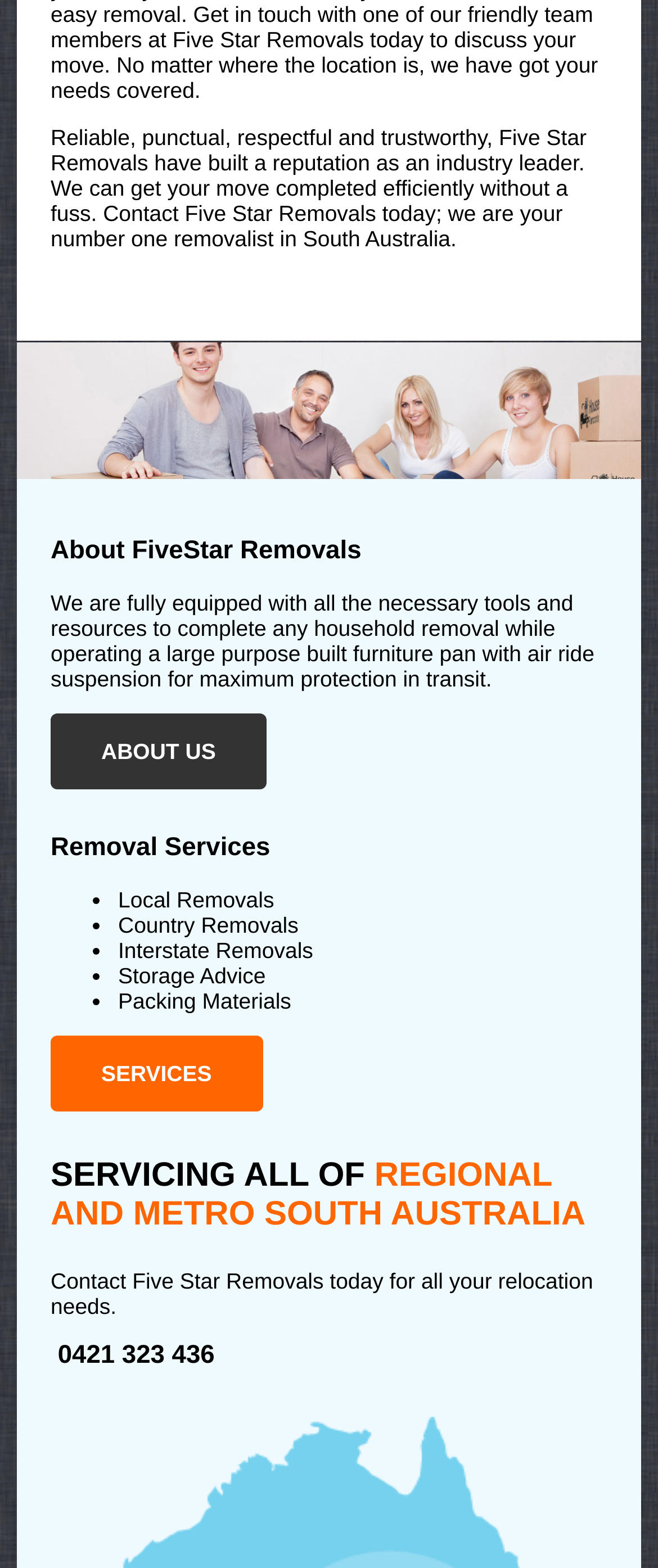What is the contact number of Five Star Removals?
Please respond to the question with a detailed and well-explained answer.

The heading on the webpage displays the contact number of Five Star Removals, which is 0421 323 436, allowing customers to easily get in touch with them.